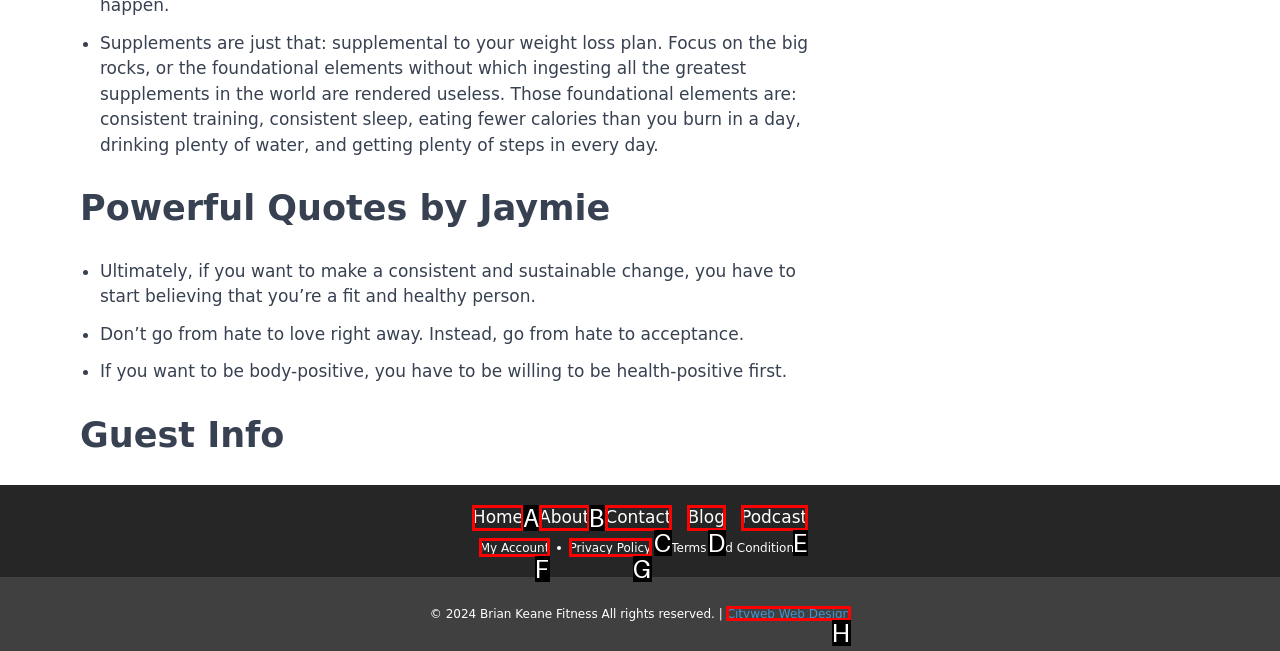Match the HTML element to the description: Privacy Policy. Answer with the letter of the correct option from the provided choices.

G